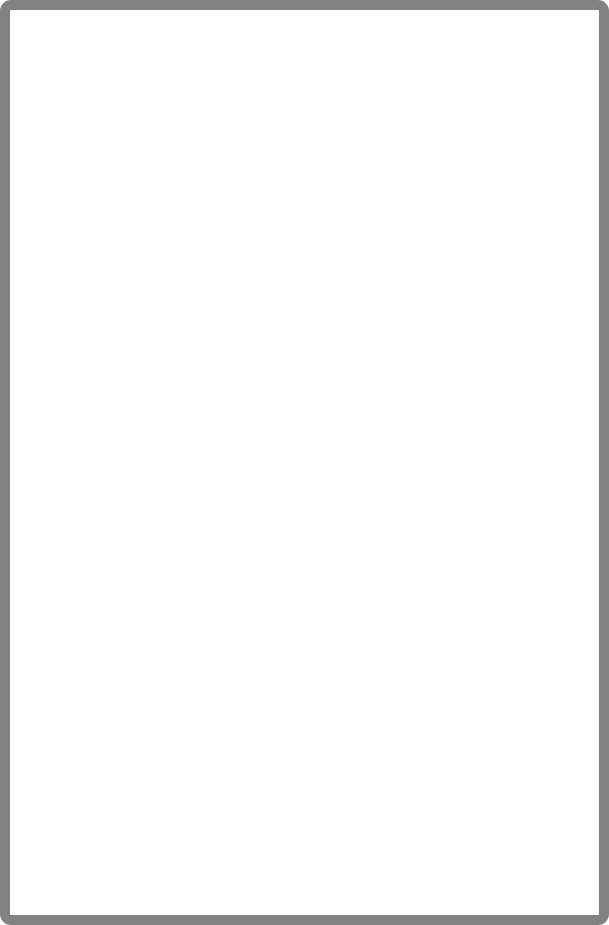Review the image closely and give a comprehensive answer to the question: Is the image focused on a specific cause?

The caption states that the image provides a 'compelling reason for audiences to connect with the cause or initiative presented', which suggests that the image is focused on a specific cause or initiative that the audience is being encouraged to support or participate in.